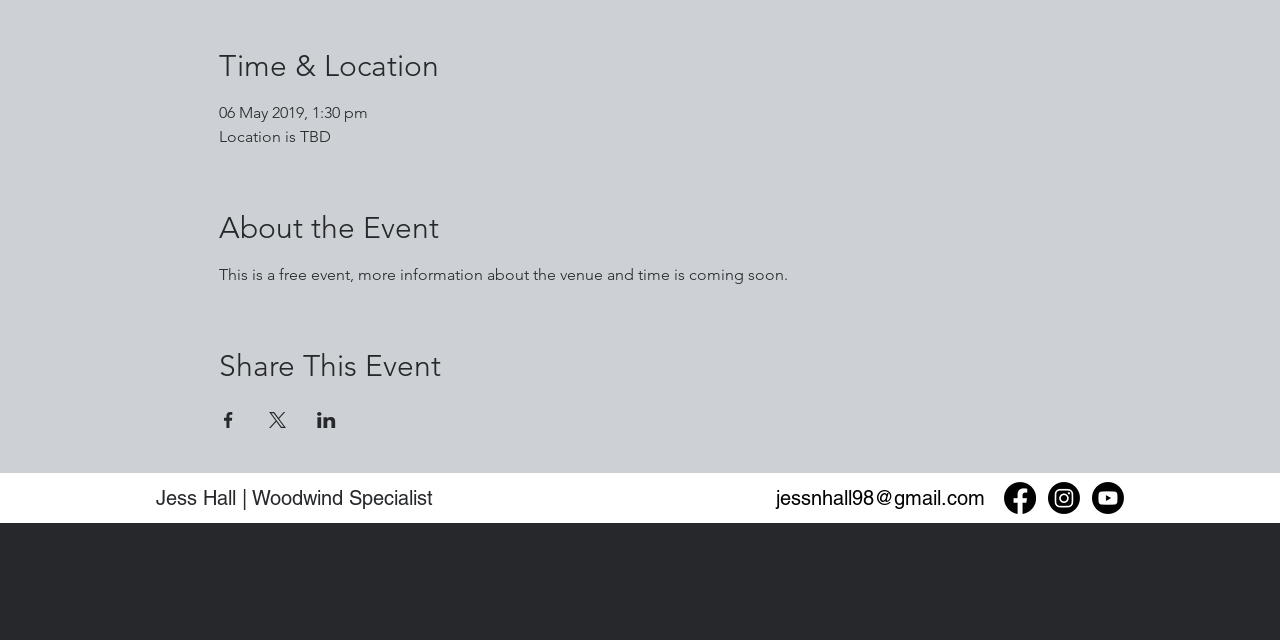Using the webpage screenshot, find the UI element described by aria-label="Facebook". Provide the bounding box coordinates in the format (top-left x, top-left y, bottom-right x, bottom-right y), ensuring all values are floating point numbers between 0 and 1.

[0.784, 0.754, 0.809, 0.804]